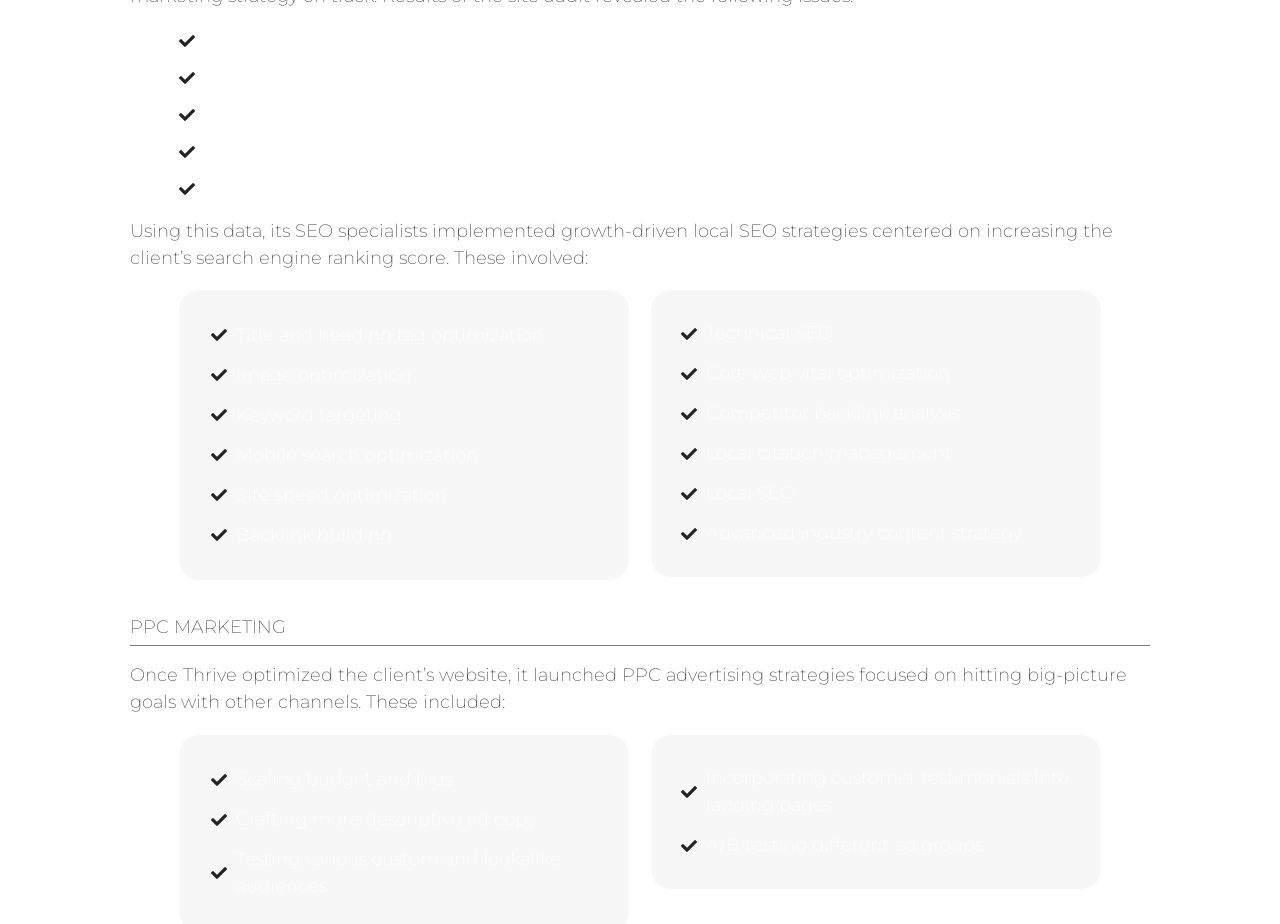What is the purpose of testing various custom and lookalike audiences?
Look at the image and respond with a one-word or short-phrase answer.

PPC advertising